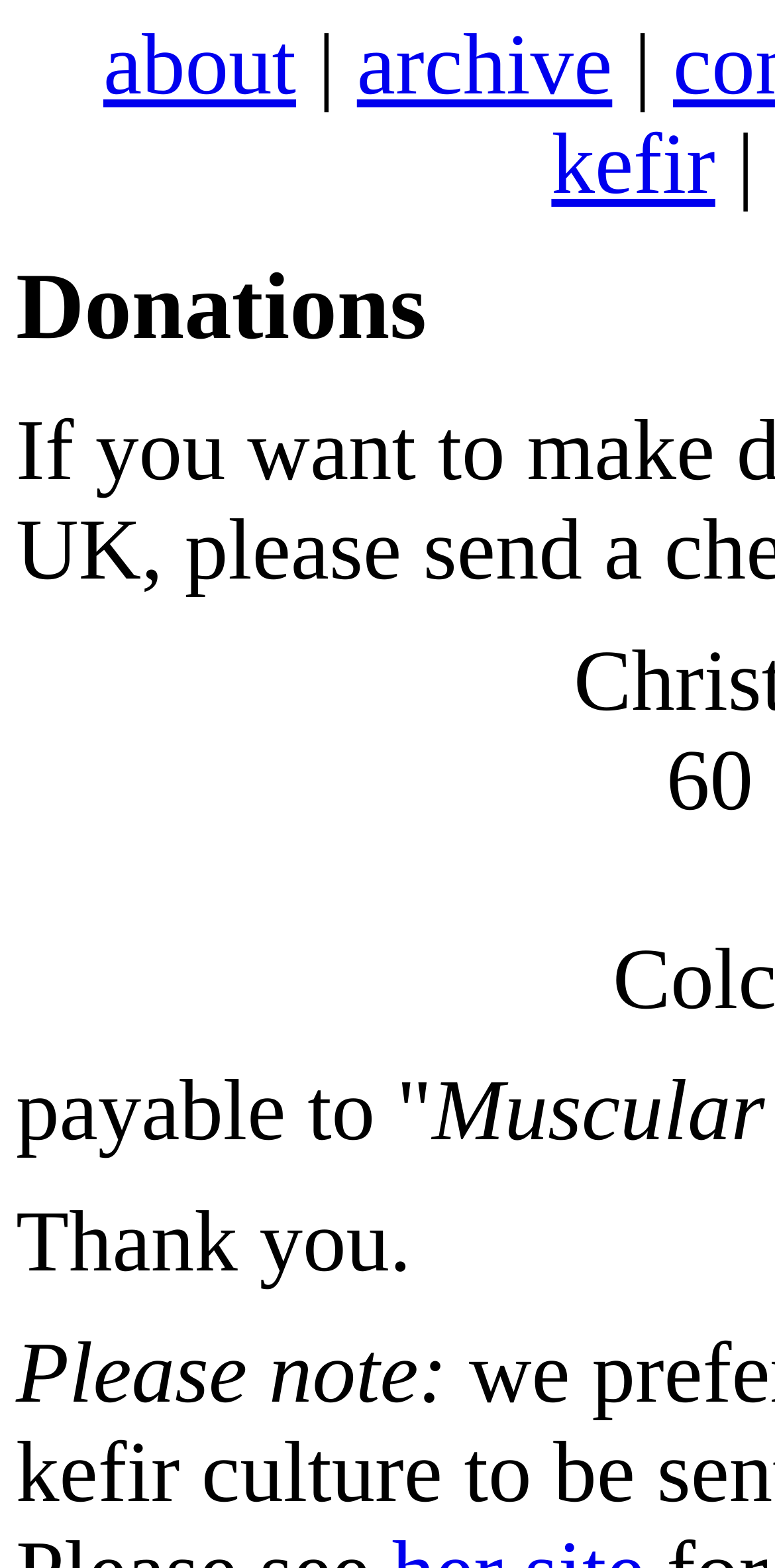Please answer the following question using a single word or phrase: 
What is the purpose of the webpage?

To donate